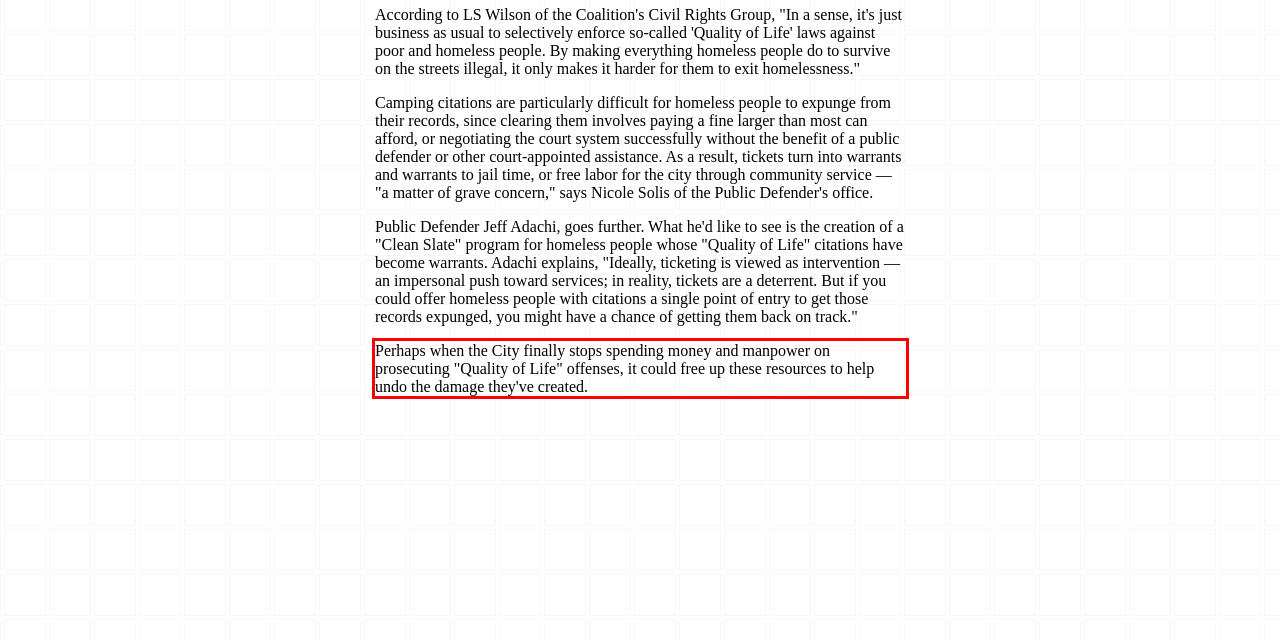With the given screenshot of a webpage, locate the red rectangle bounding box and extract the text content using OCR.

Perhaps when the City finally stops spending money and manpower on prosecuting "Quality of Life" offenses, it could free up these resources to help undo the damage they've created.